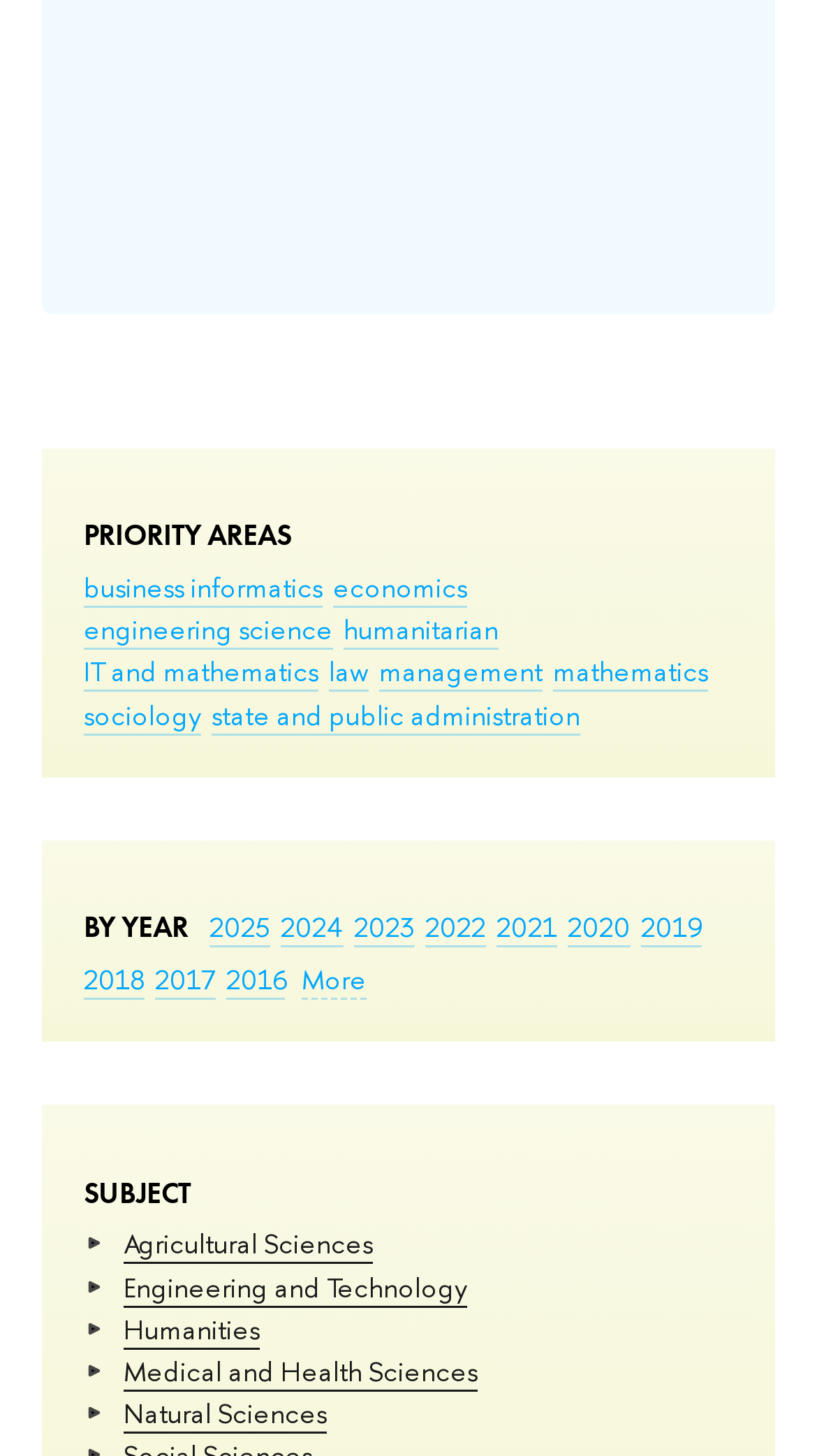Determine the bounding box coordinates of the clickable area required to perform the following instruction: "select 2025". The coordinates should be represented as four float numbers between 0 and 1: [left, top, right, bottom].

[0.256, 0.624, 0.331, 0.651]